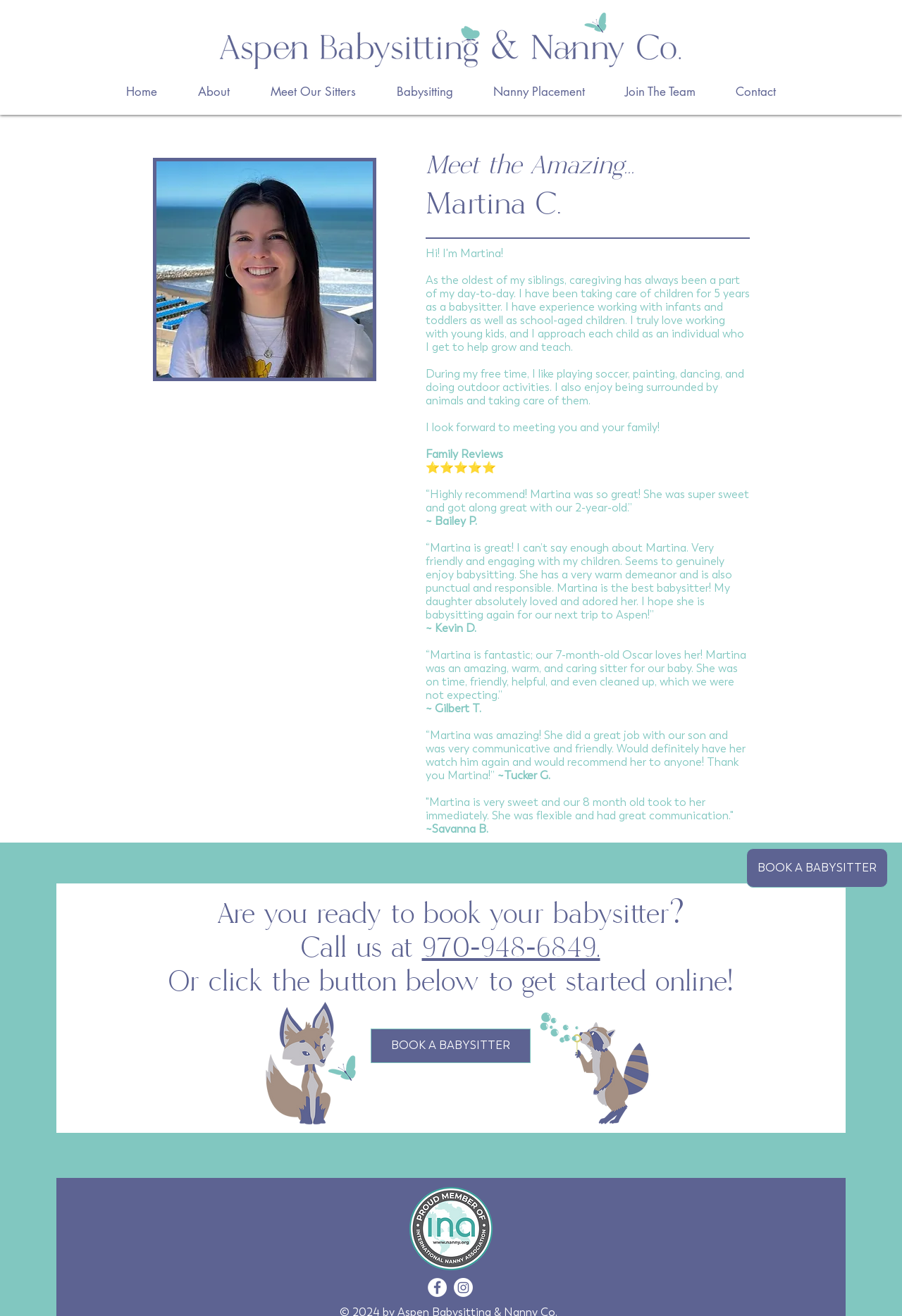Can you provide the bounding box coordinates for the element that should be clicked to implement the instruction: "Read the family reviews"?

[0.472, 0.34, 0.558, 0.35]